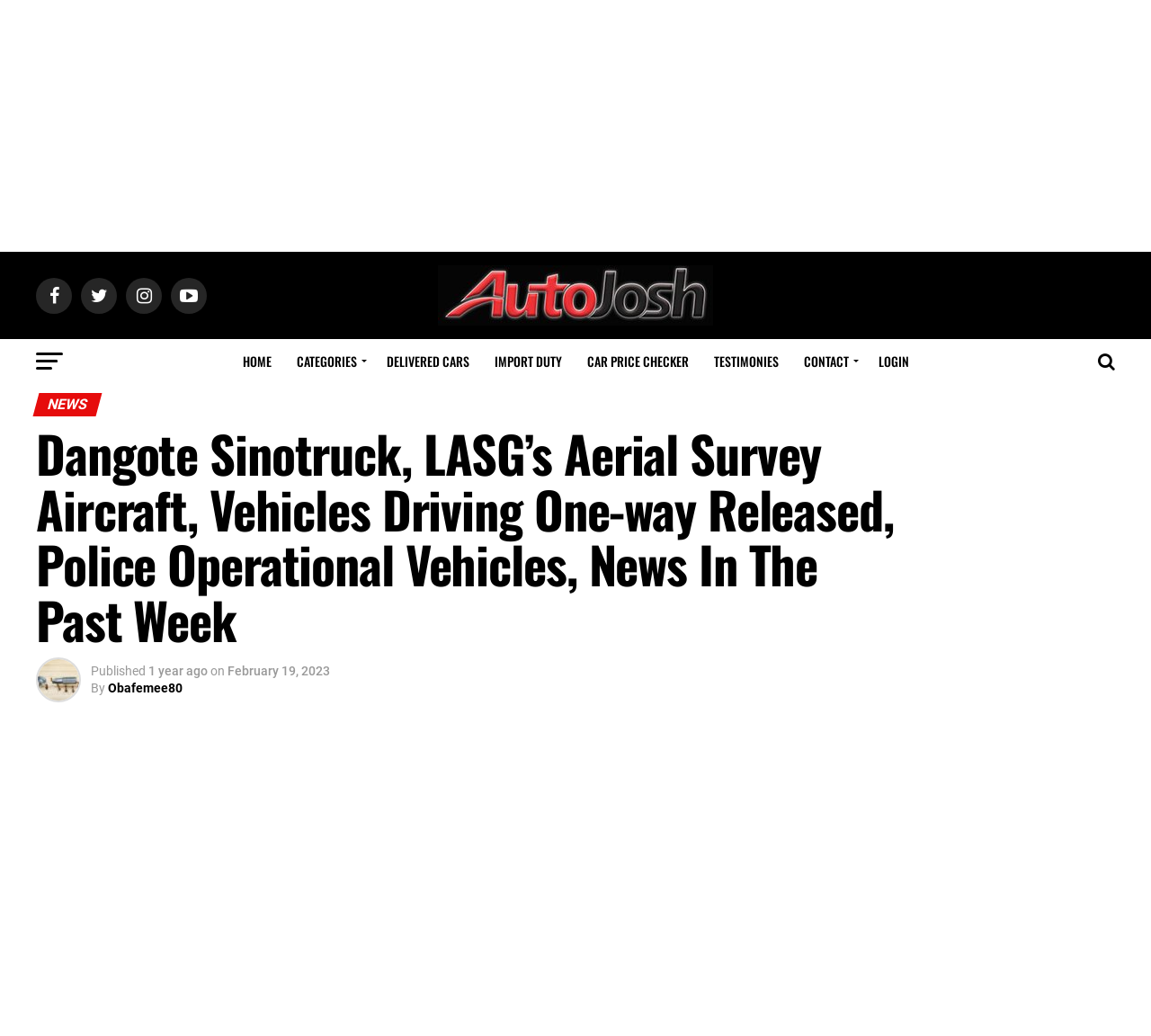Identify the bounding box coordinates of the clickable region required to complete the instruction: "login to the website". The coordinates should be given as four float numbers within the range of 0 and 1, i.e., [left, top, right, bottom].

[0.754, 0.327, 0.799, 0.371]